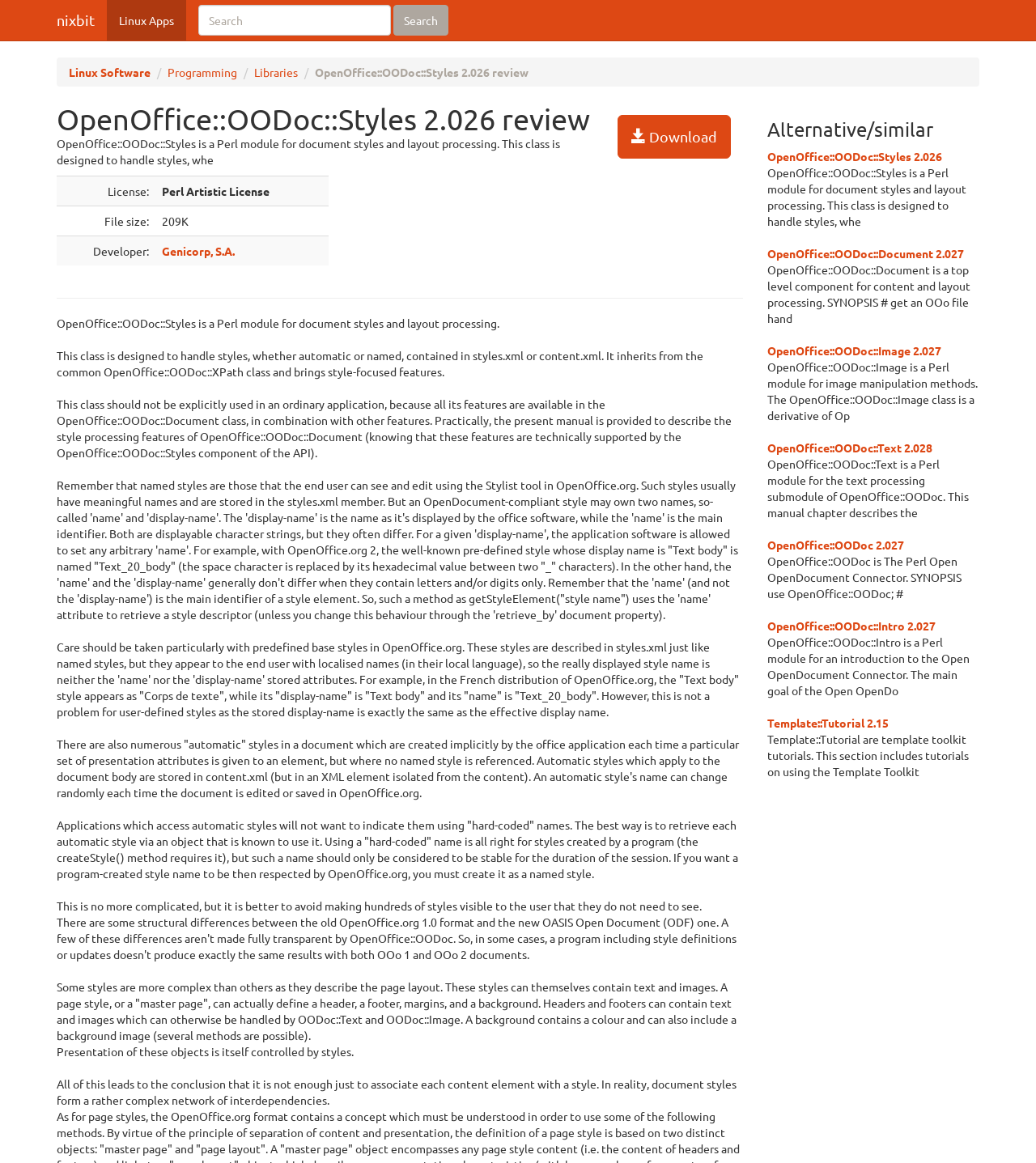Please locate the clickable area by providing the bounding box coordinates to follow this instruction: "go to Linux Apps".

[0.103, 0.0, 0.18, 0.035]